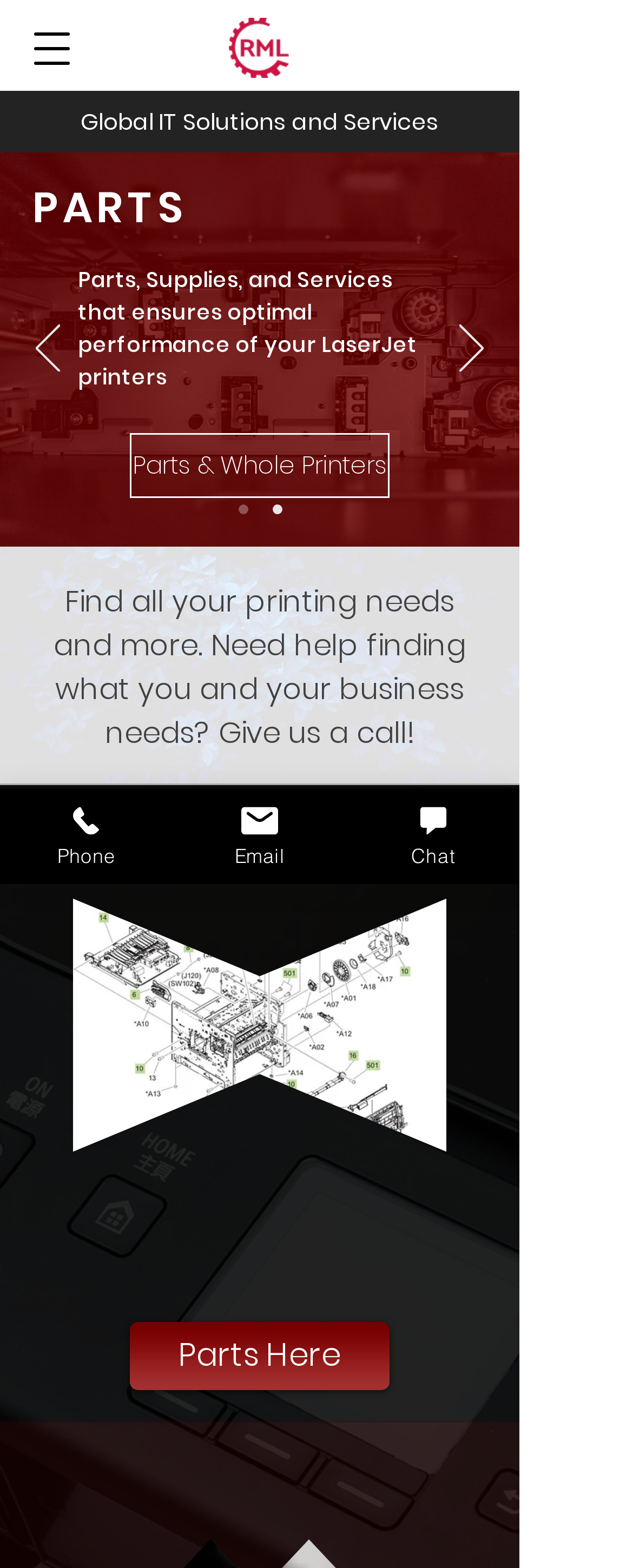How can I contact the company?
Based on the image, provide your answer in one word or phrase.

Phone, Email, or Chat